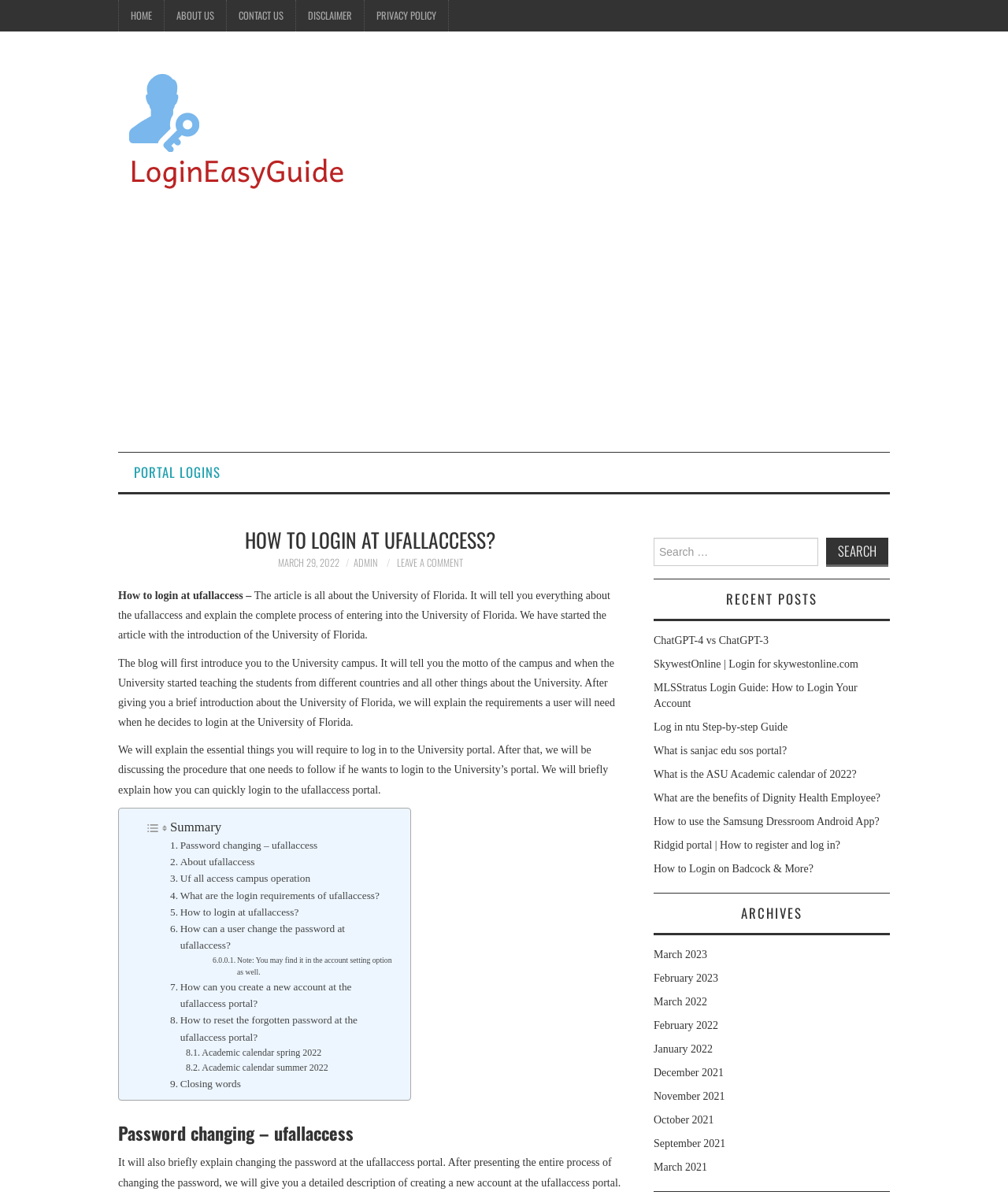From the details in the image, provide a thorough response to the question: What is the main topic of the webpage?

Based on the webpage content, it is clear that the main topic is about the University of Florida, specifically about how to login at ufallaccess and other related information.